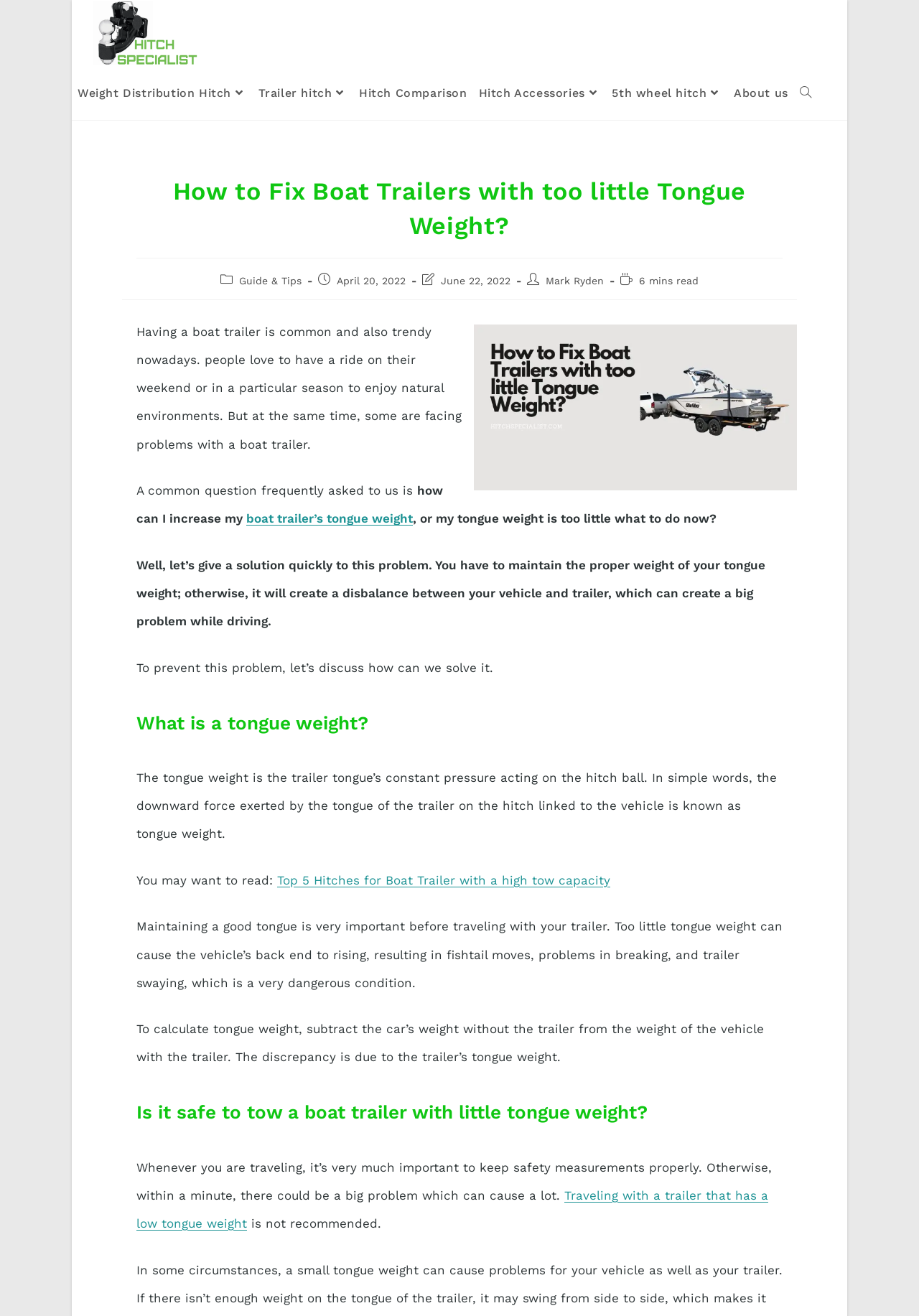Is it safe to tow a boat trailer with little tongue weight? Analyze the screenshot and reply with just one word or a short phrase.

No